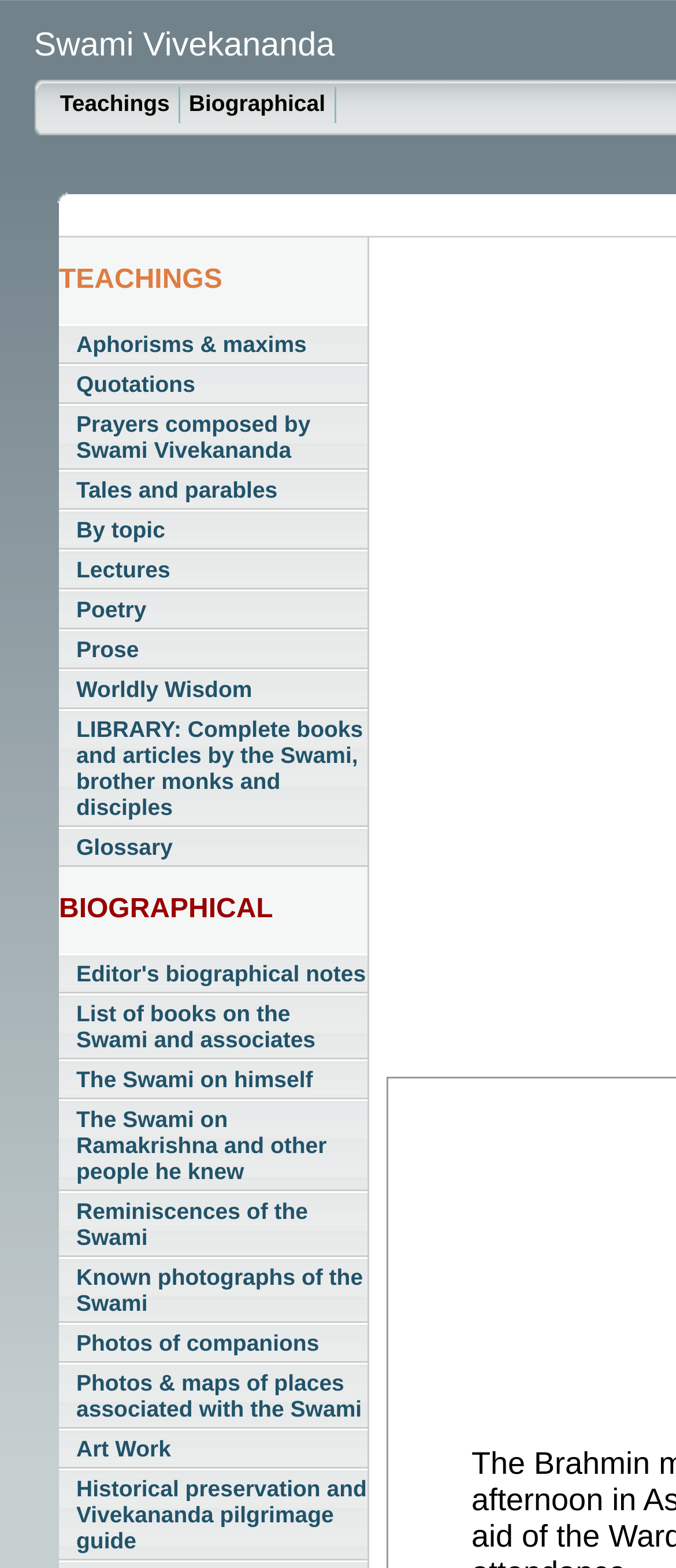Determine the bounding box coordinates for the HTML element described here: "Biographical".

[0.267, 0.055, 0.497, 0.079]